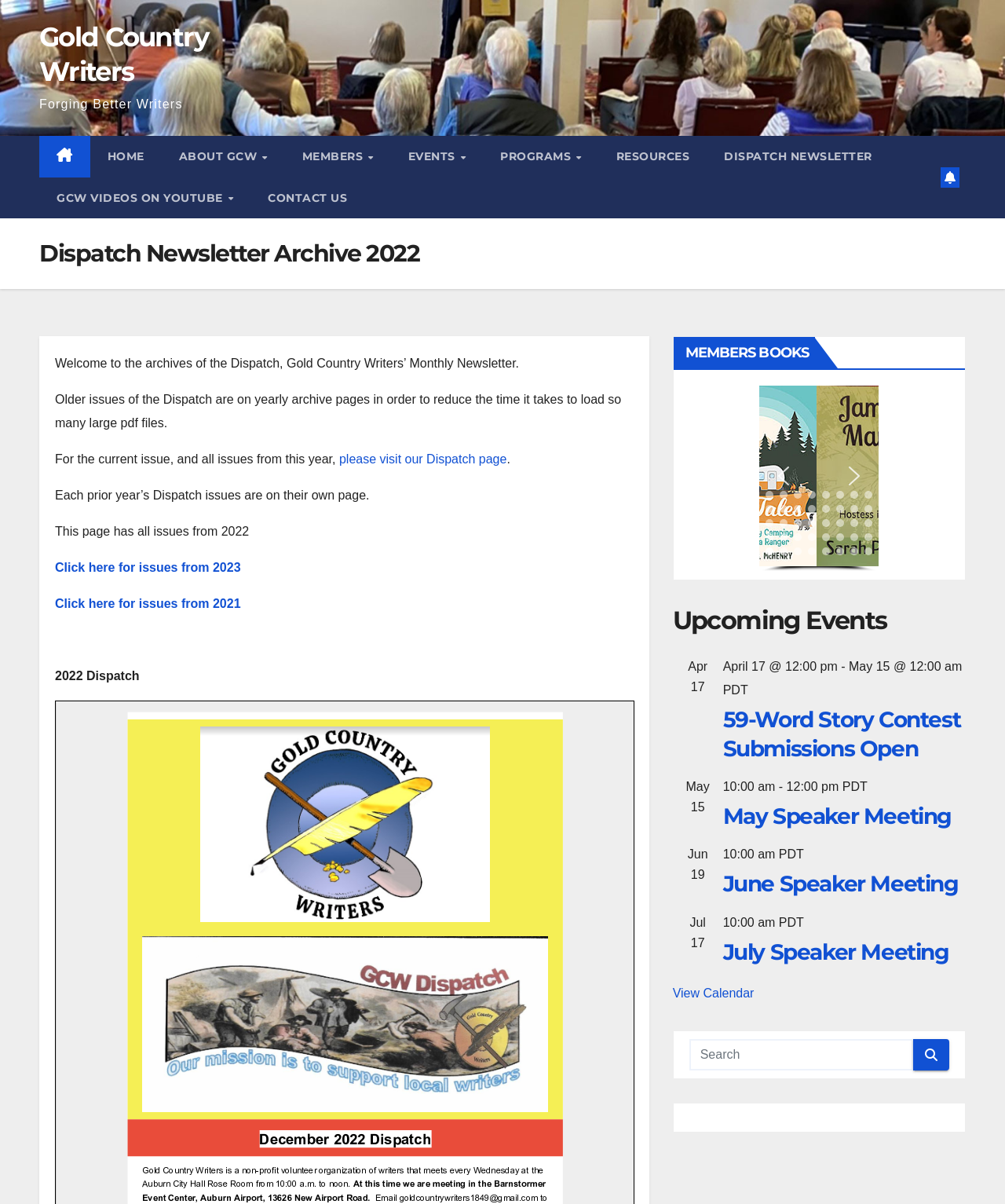Predict the bounding box coordinates of the area that should be clicked to accomplish the following instruction: "Click on the 'DISPATCH NEWSLETTER' link". The bounding box coordinates should consist of four float numbers between 0 and 1, i.e., [left, top, right, bottom].

[0.703, 0.113, 0.885, 0.147]